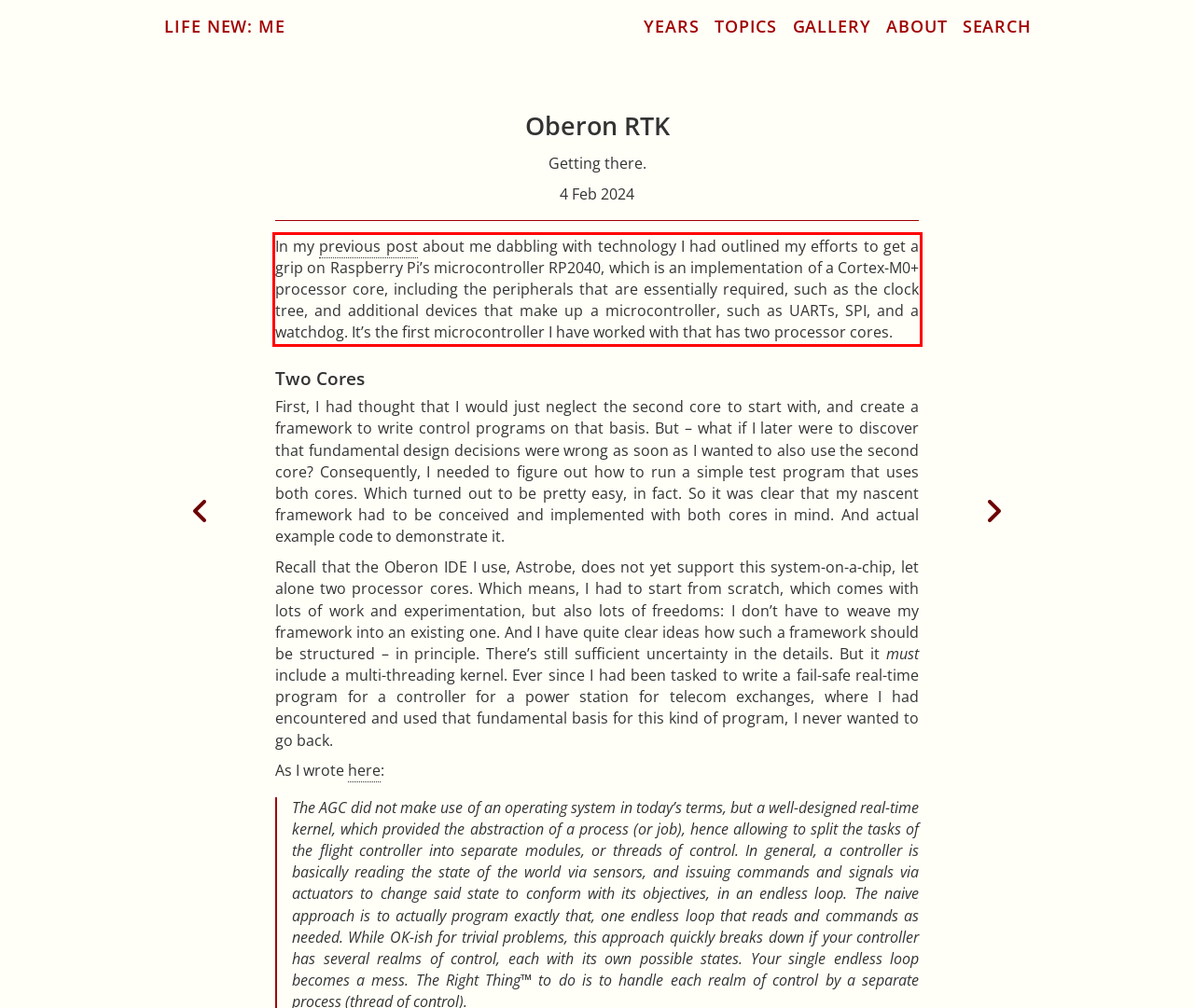Look at the provided screenshot of the webpage and perform OCR on the text within the red bounding box.

In my previous post about me dabbling with technology I had outlined my efforts to get a grip on Raspberry Pi’s microcontroller RP2040, which is an implementation of a Cortex-M0+ processor core, including the peripherals that are essentially required, such as the clock tree, and additional devices that make up a microcontroller, such as UARTs, SPI, and a watchdog. It’s the first microcontroller I have worked with that has two processor cores.